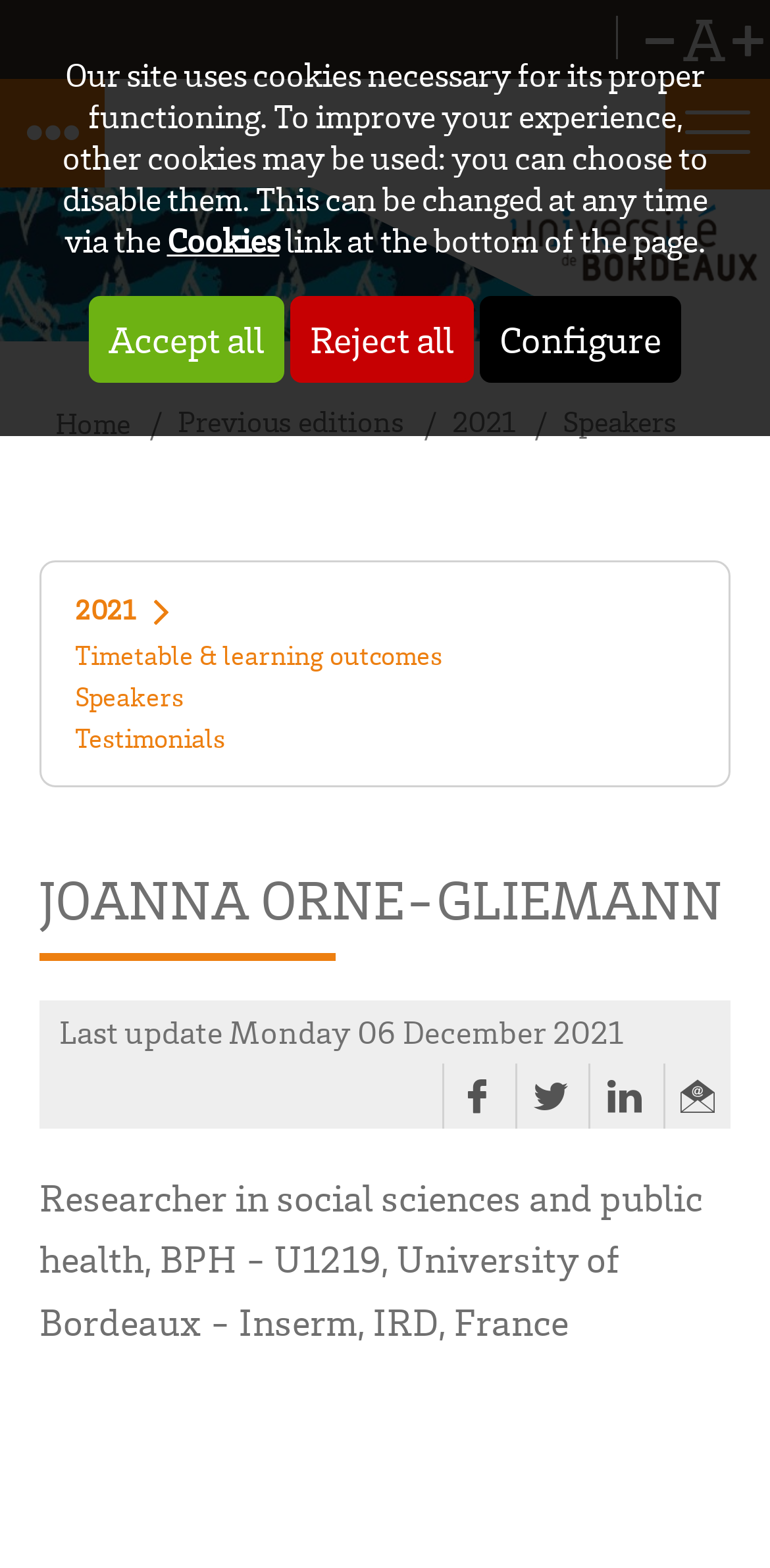Please identify the bounding box coordinates of the clickable element to fulfill the following instruction: "Go to the Speakers page". The coordinates should be four float numbers between 0 and 1, i.e., [left, top, right, bottom].

[0.669, 0.253, 0.879, 0.287]